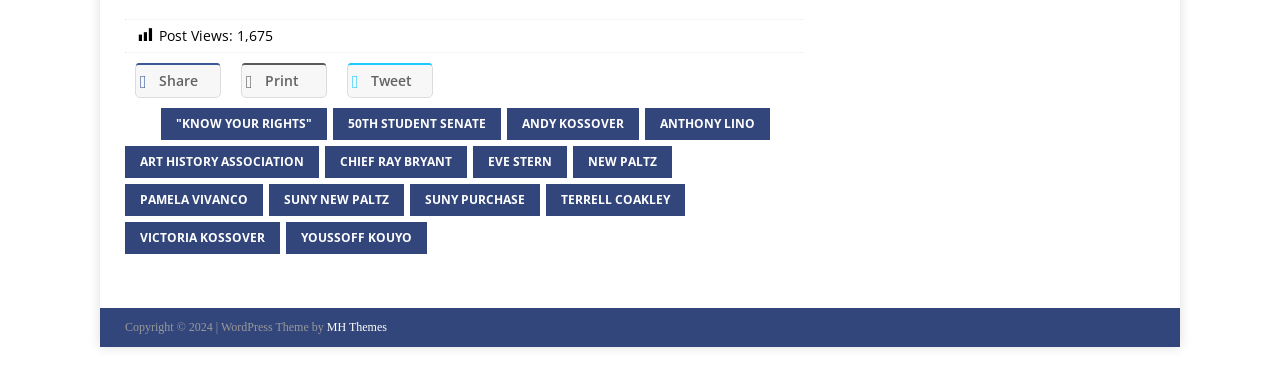Please find the bounding box for the UI component described as follows: "Share on TwitterTweet".

[0.271, 0.17, 0.338, 0.263]